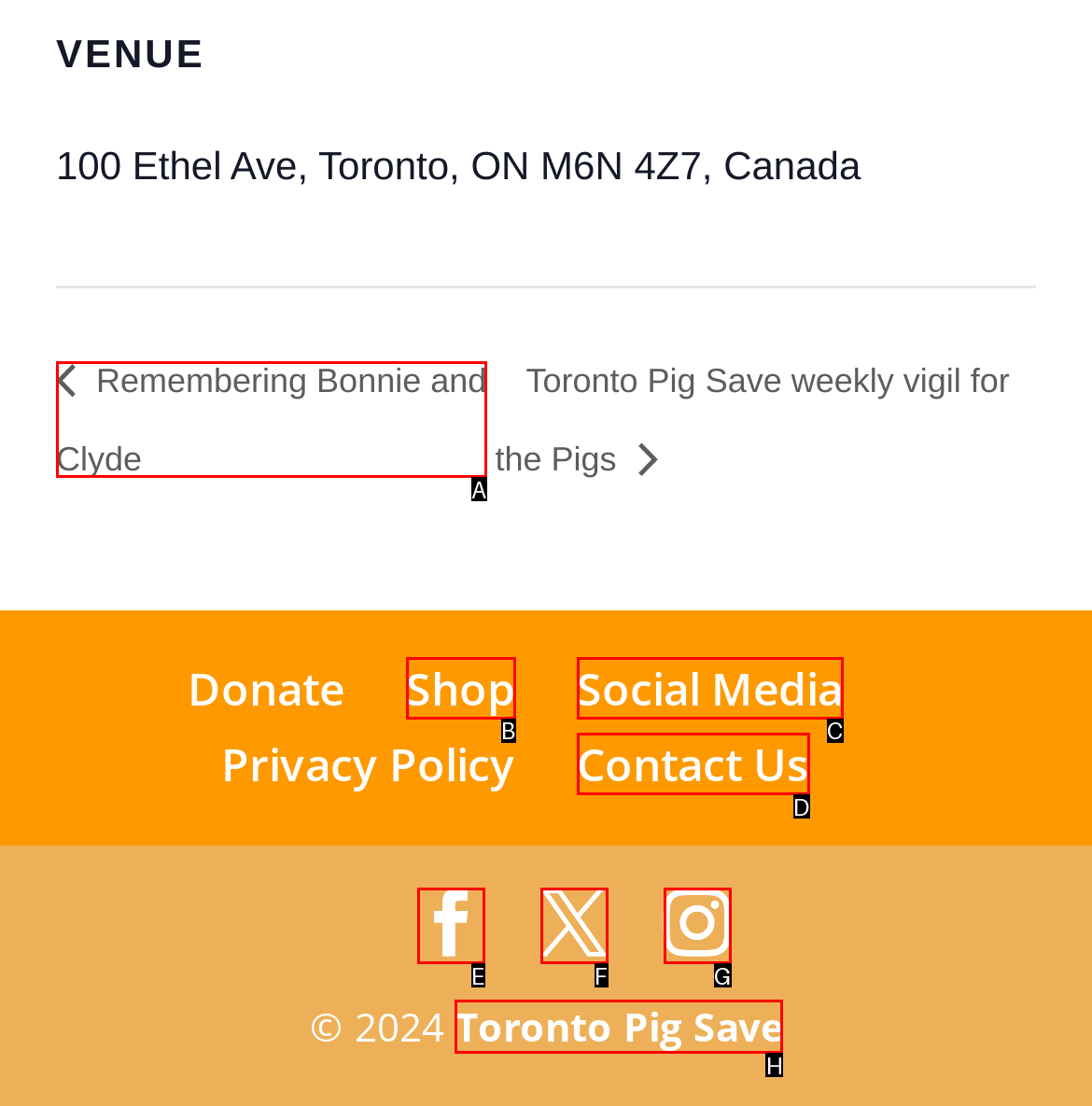Identify which HTML element aligns with the description: Toronto Pig Save
Answer using the letter of the correct choice from the options available.

H